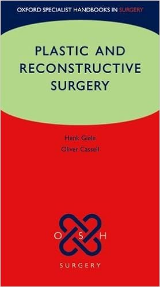Explain the image with as much detail as possible.

This image features the cover of the book titled "Plastic and Reconstructive Surgery," authored by Henk Gele and Oliver Cassell. The cover design is characterized by a bold color scheme, featuring a vibrant red background at the bottom and a contrasting green band at the top. The title of the book is prominently displayed in capital letters, emphasizing its focus on the specialized field of surgery. Additionally, the cover includes a decorative logo at the bottom, symbolizing the Oxford Specialist Handbooks in Surgery series, which indicates the book's educational significance and authoritative content in the realm of plastic and reconstructive surgery.